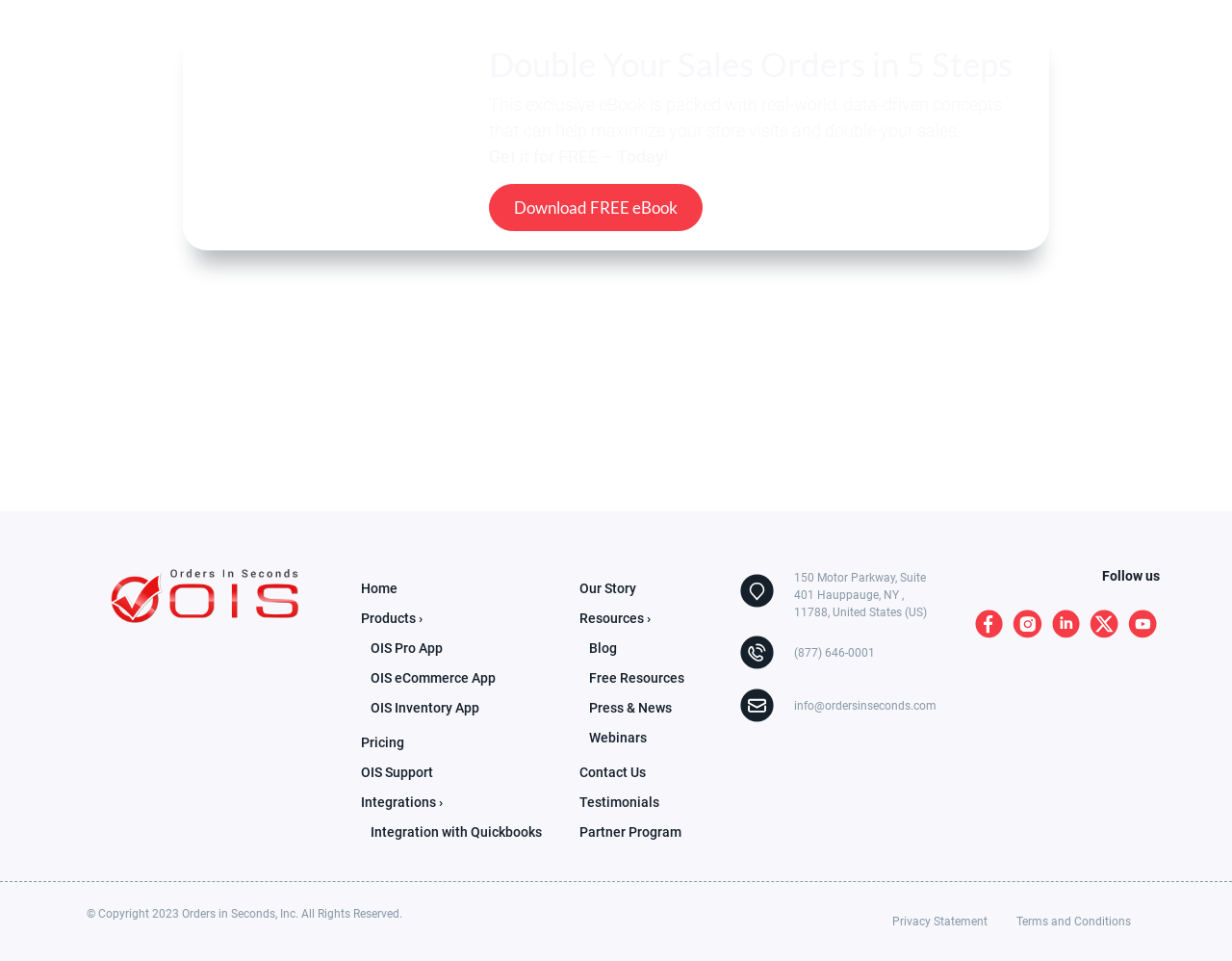Answer the question below in one word or phrase:
What is the address of the company?

150 Motor Parkway, Suite 401 Hauppauge, NY, 11788, United States (US)